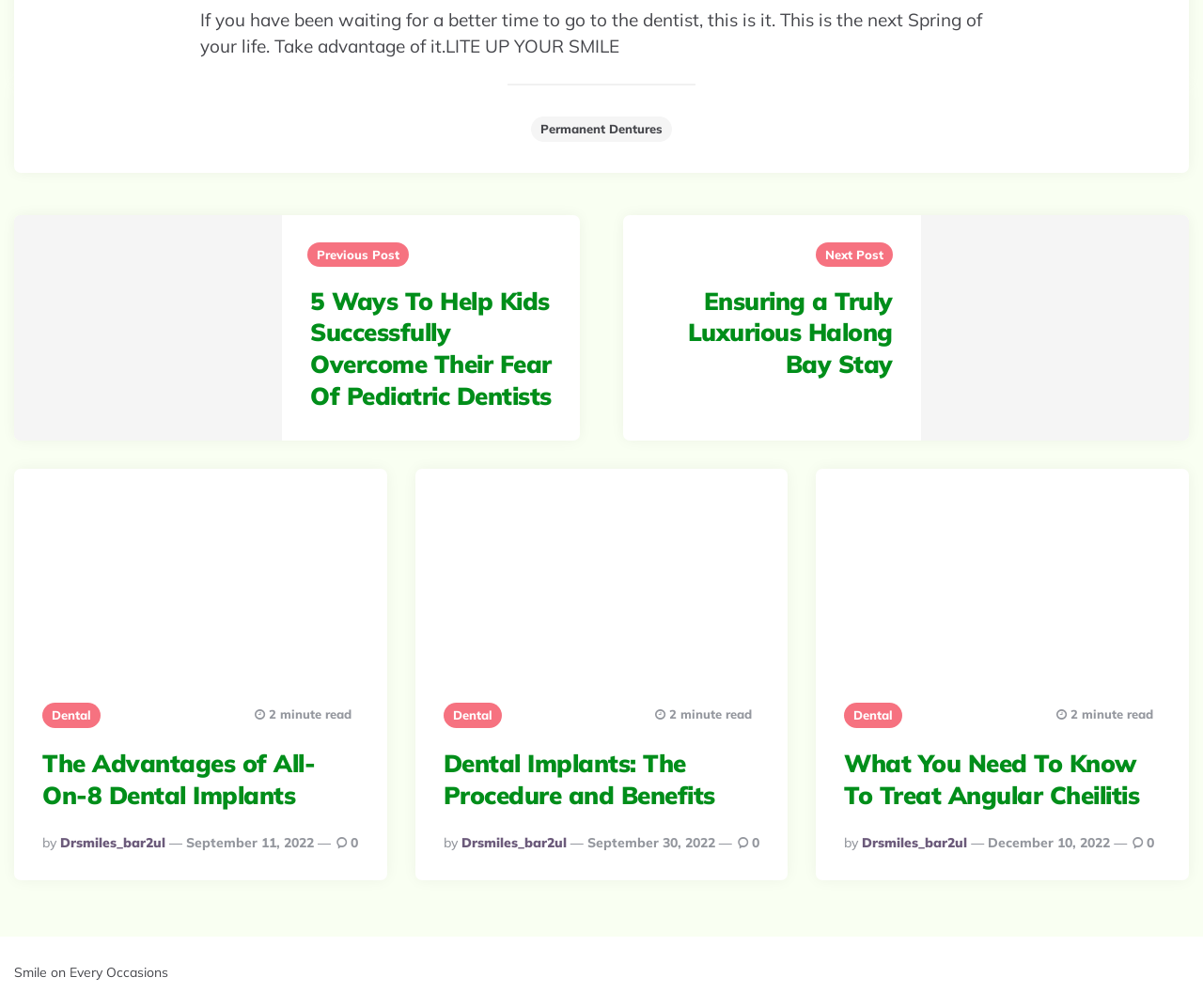Please locate the bounding box coordinates of the region I need to click to follow this instruction: "Check out 'What You Need To Know To Treat Angular Cheilitis'".

[0.702, 0.742, 0.965, 0.805]